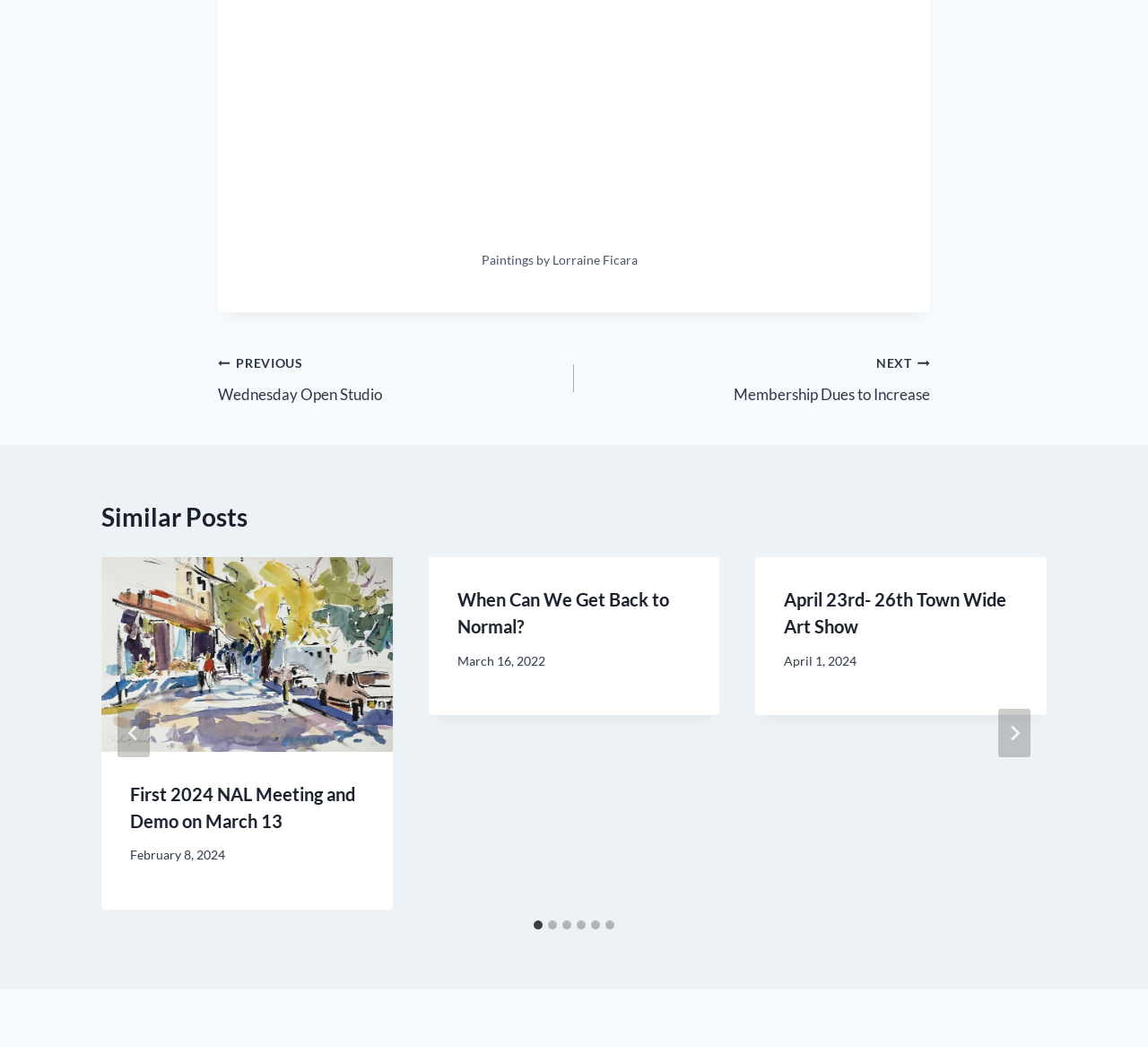Please determine the bounding box coordinates for the element that should be clicked to follow these instructions: "Go to previous post".

[0.19, 0.334, 0.5, 0.388]